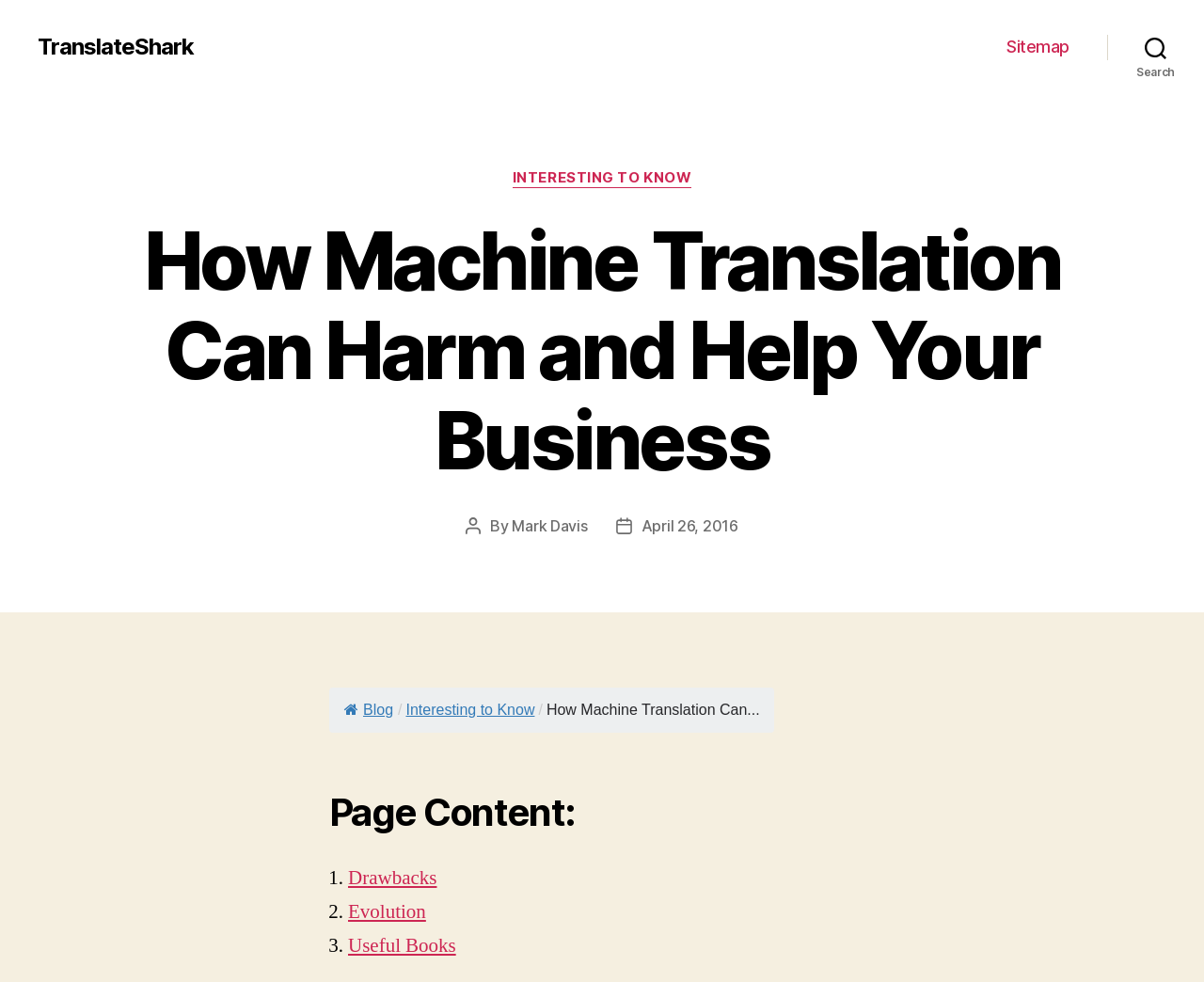Please find and report the bounding box coordinates of the element to click in order to perform the following action: "read the blog". The coordinates should be expressed as four float numbers between 0 and 1, in the format [left, top, right, bottom].

[0.286, 0.714, 0.327, 0.731]